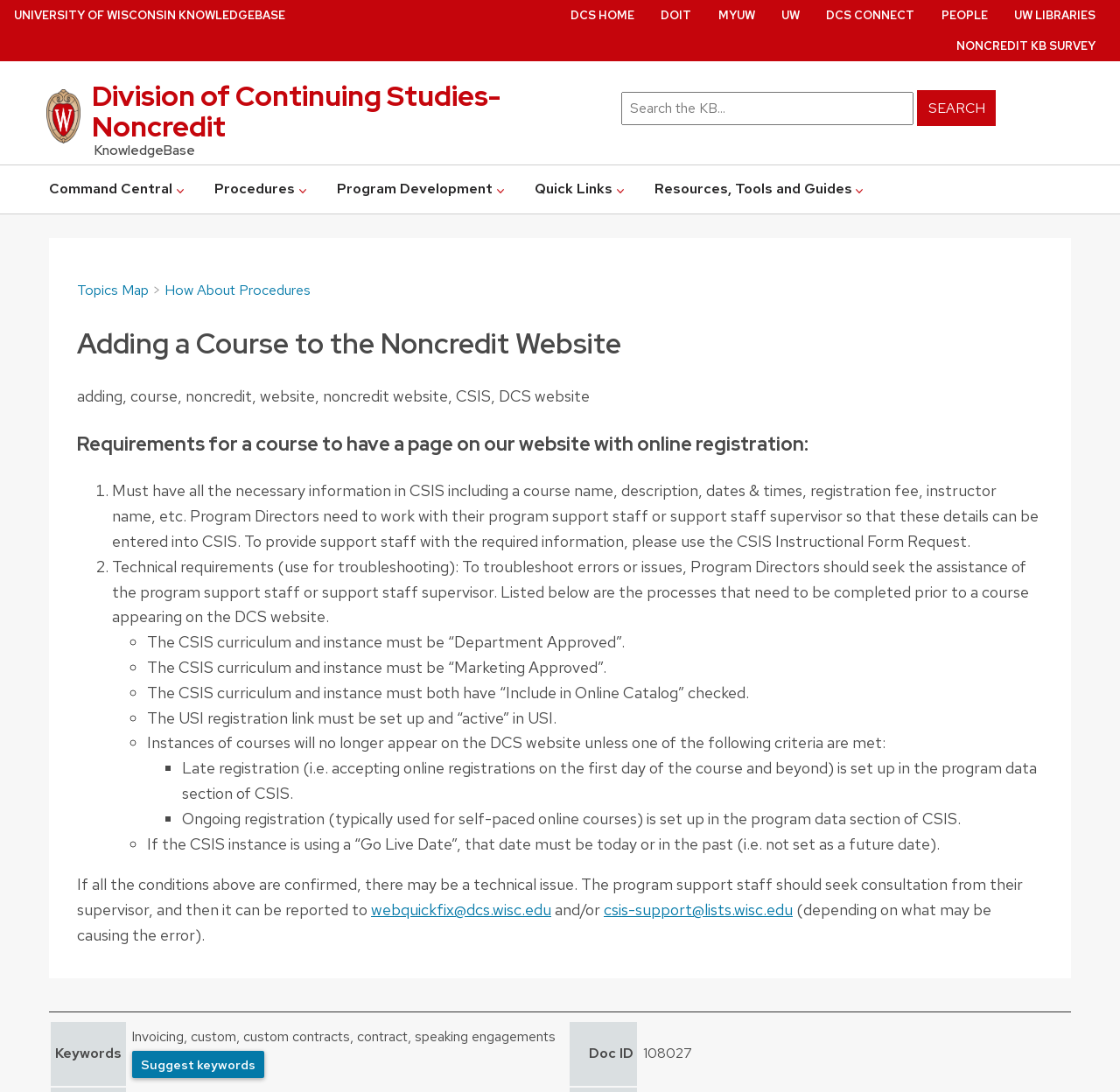Give a short answer to this question using one word or a phrase:
What is the text of the first link on the webpage?

UNIVERSITY OF WISCONSIN KNOWLEDGEBASE